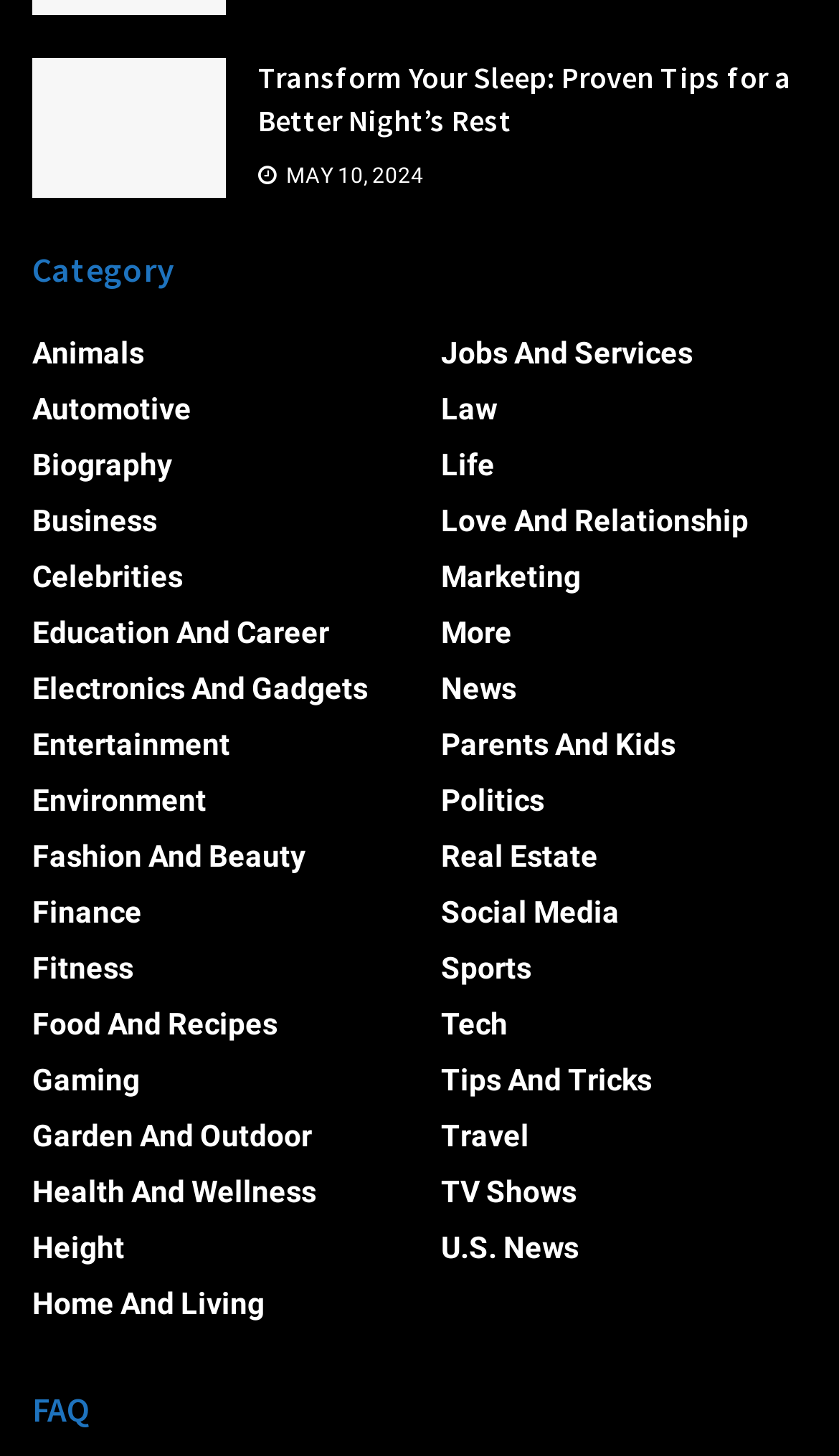Determine the bounding box coordinates of the region that needs to be clicked to achieve the task: "Browse the 'Health And Wellness' section".

[0.038, 0.807, 0.377, 0.83]